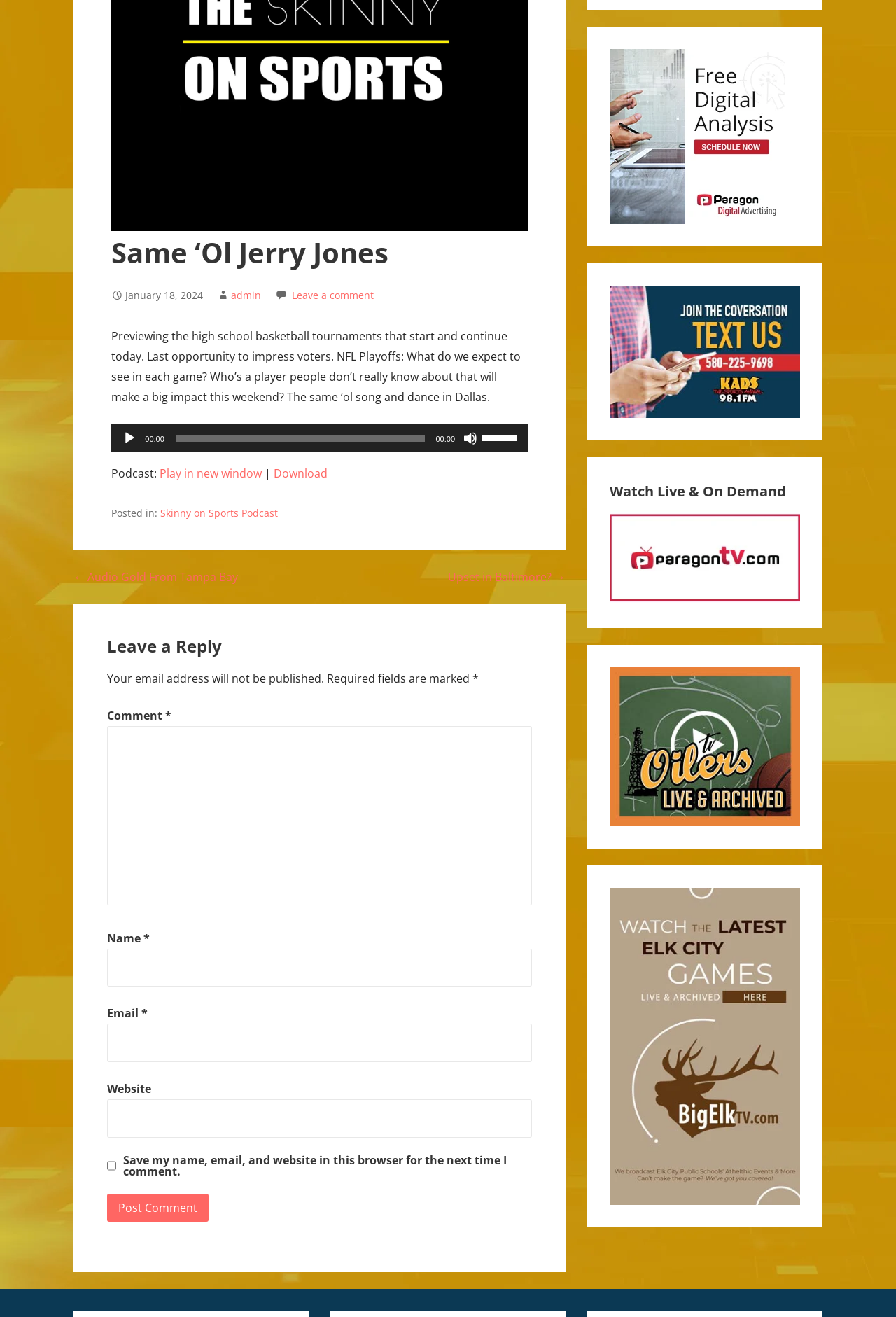Find the bounding box coordinates of the UI element according to this description: "loopers-delight@loopers-delight.com".

None